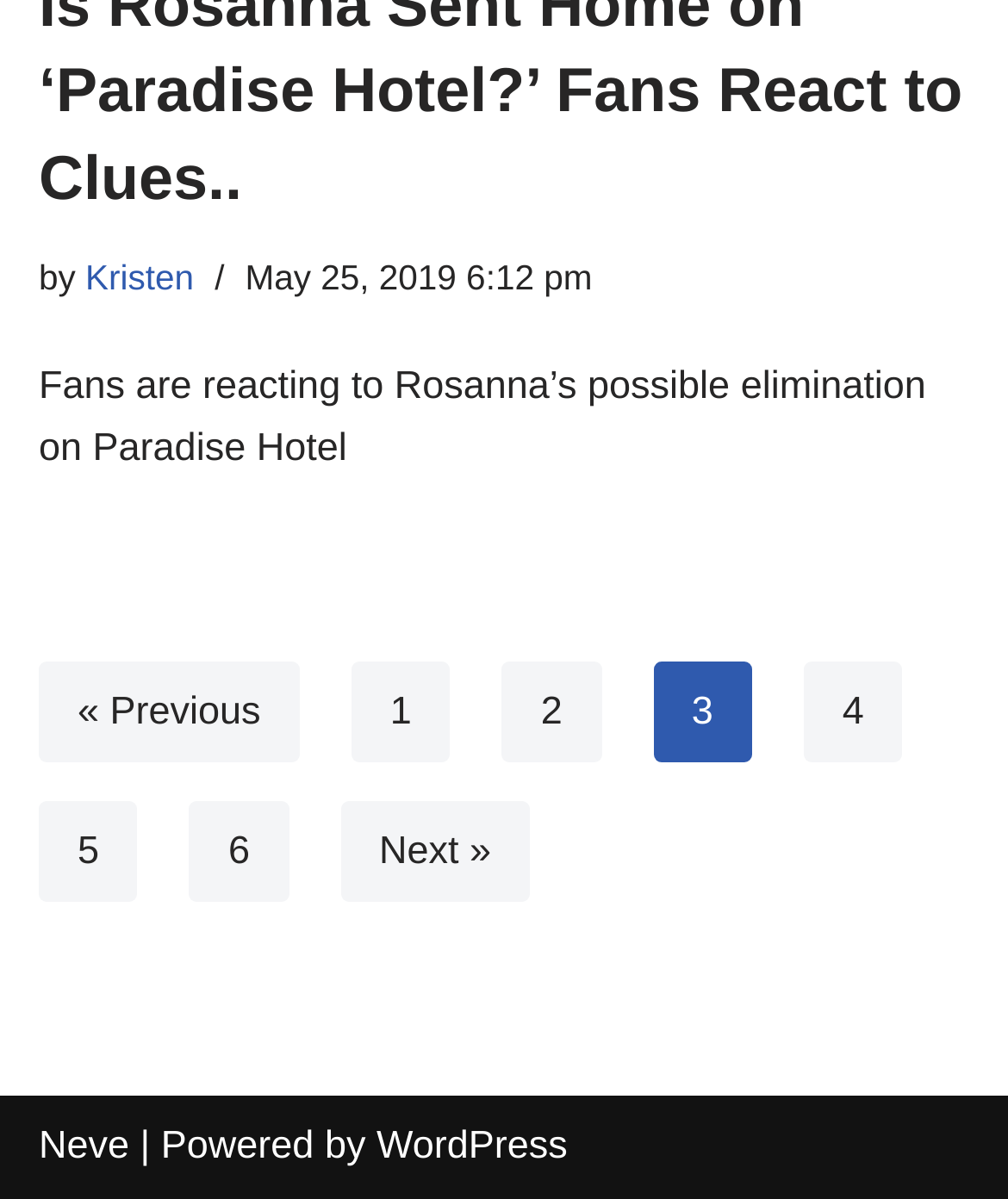Provide a one-word or brief phrase answer to the question:
Who wrote the article?

Kristen